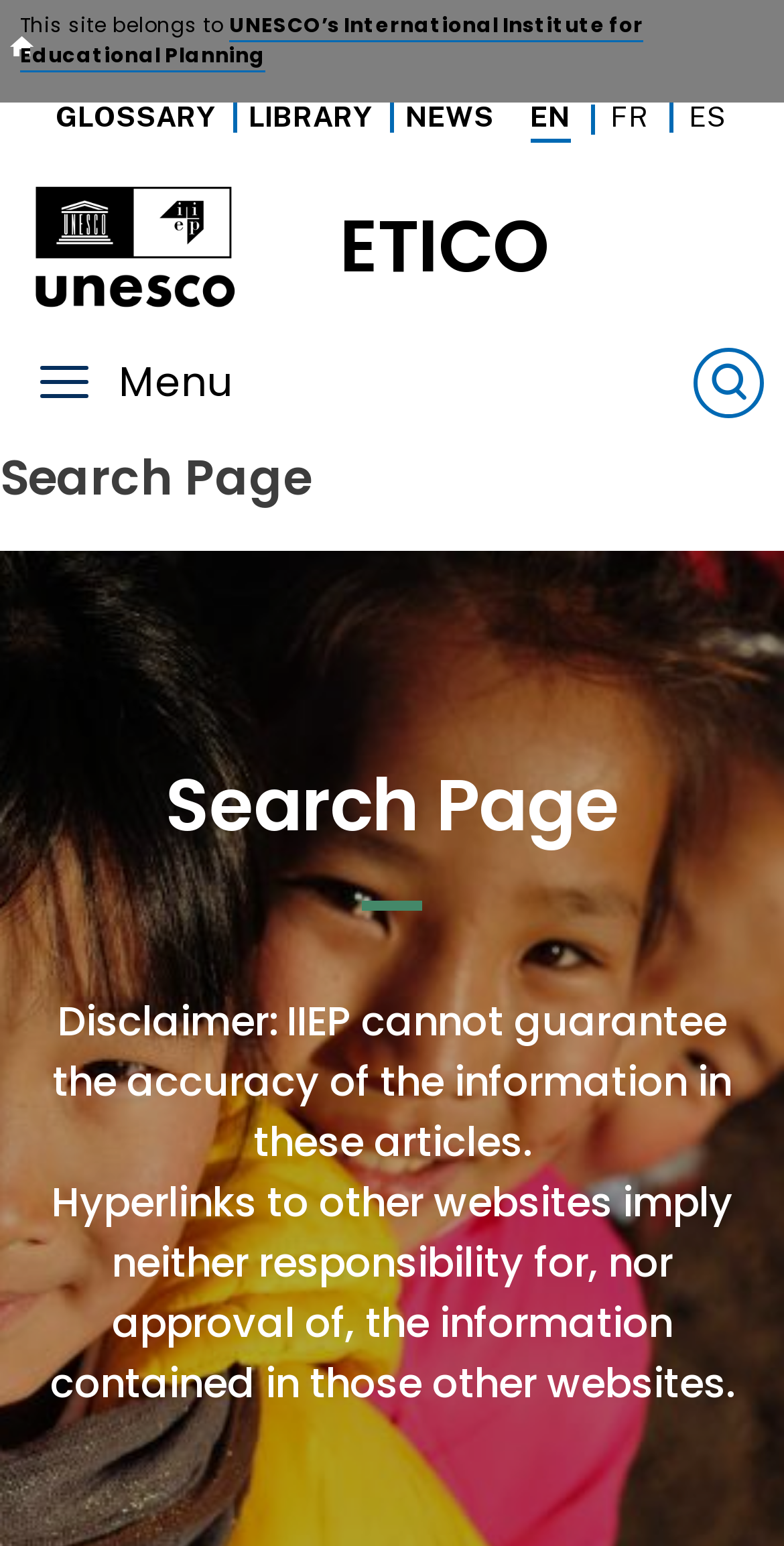Identify and provide the bounding box coordinates of the UI element described: "Es". The coordinates should be formatted as [left, top, right, bottom], with each number being a float between 0 and 1.

[0.878, 0.062, 0.924, 0.09]